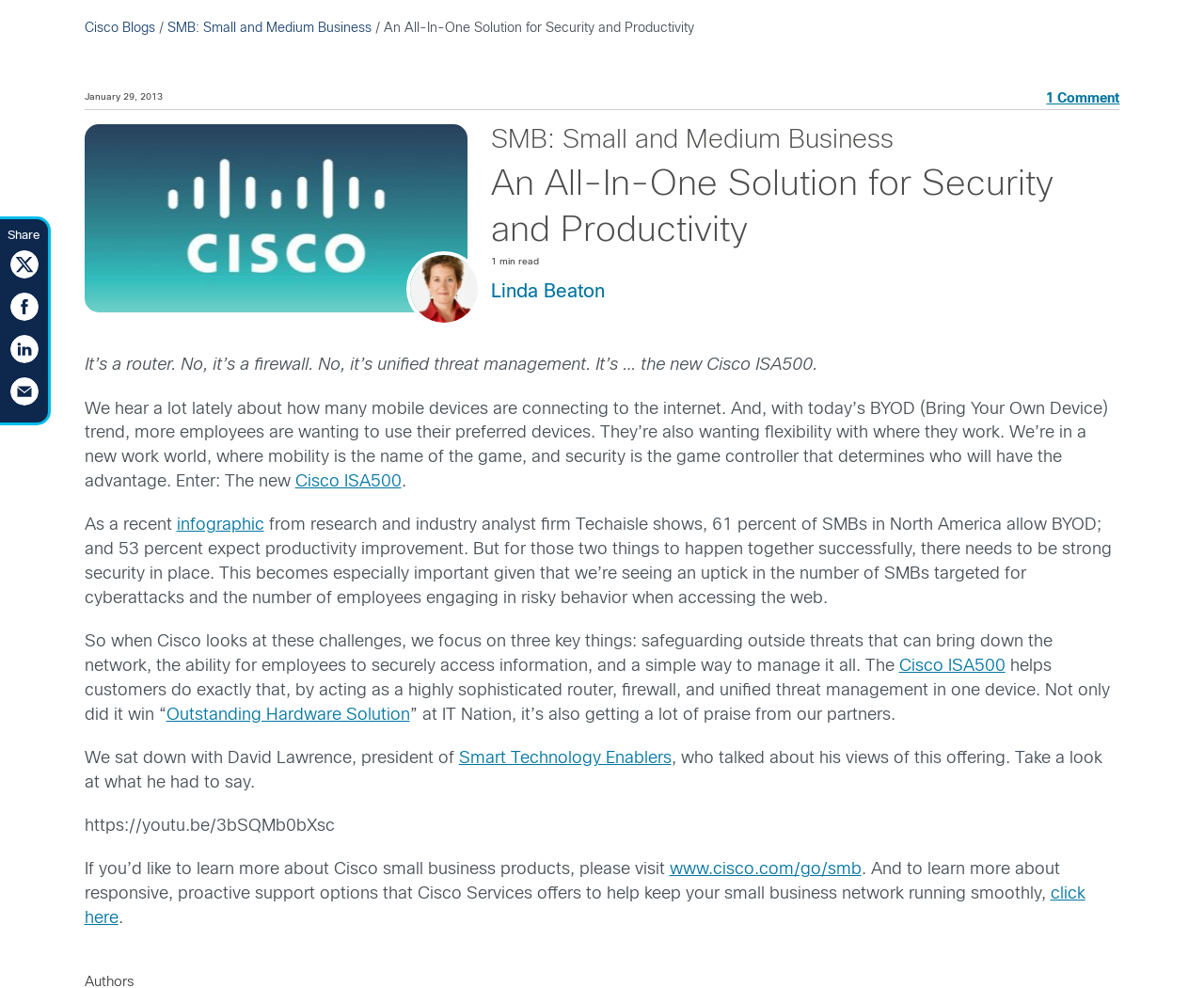Using the provided element description: "SMB: Small and Medium Business", identify the bounding box coordinates. The coordinates should be four floats between 0 and 1 in the order [left, top, right, bottom].

[0.139, 0.023, 0.308, 0.035]